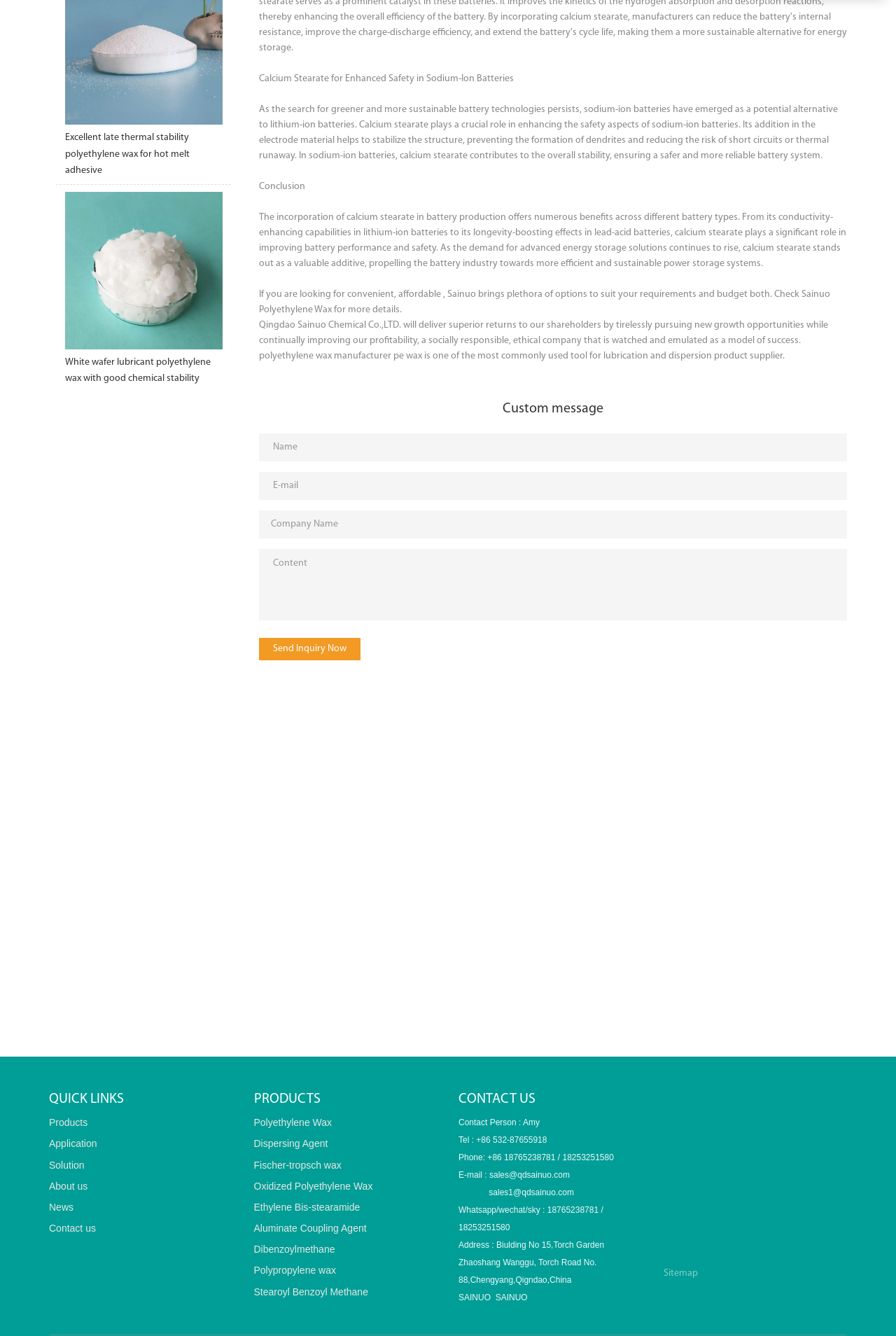Locate the bounding box coordinates of the element you need to click to accomplish the task described by this instruction: "Click the 'Send Inquiry Now' button".

[0.289, 0.477, 0.402, 0.494]